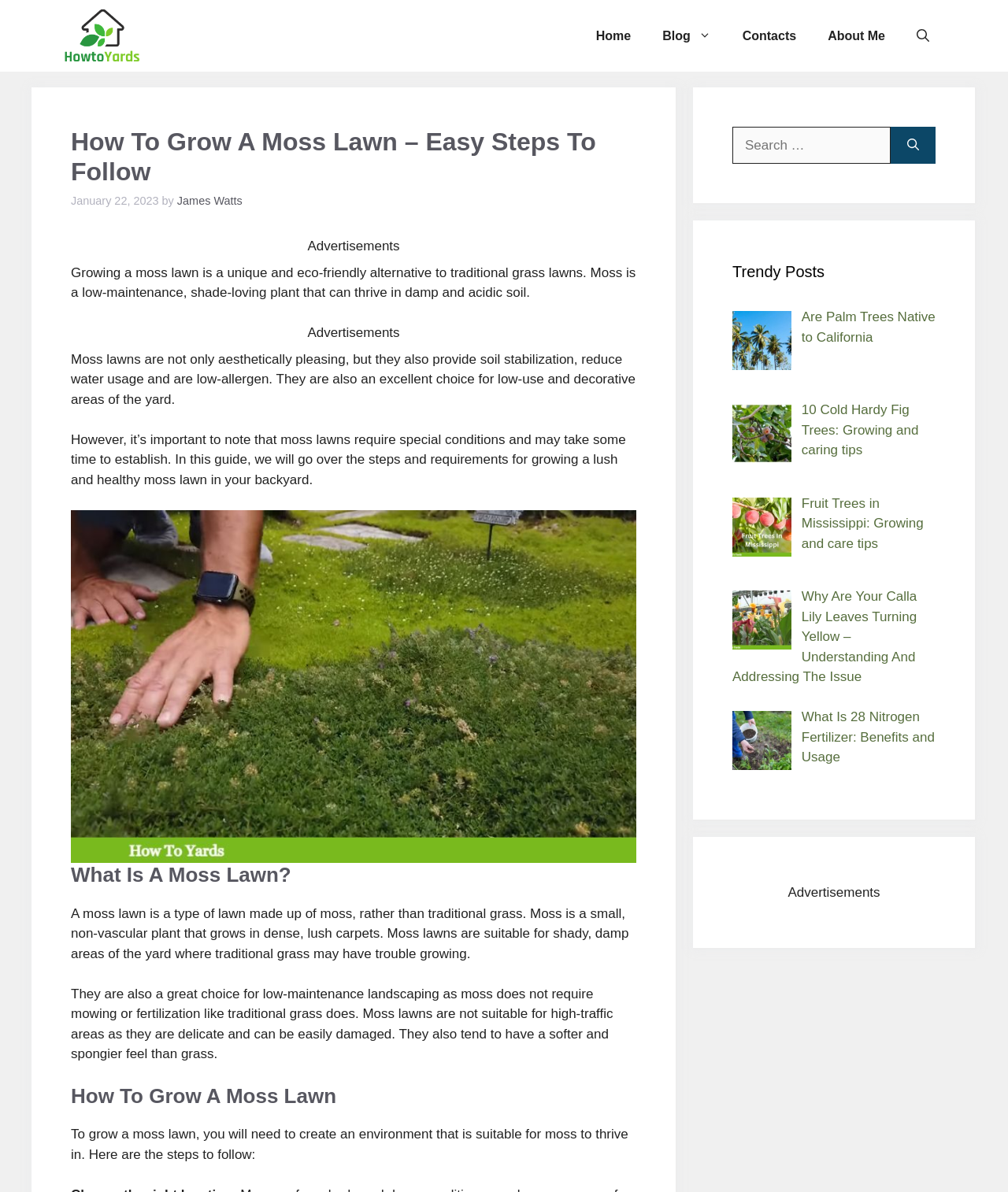Please find and generate the text of the main heading on the webpage.

How To Grow A Moss Lawn – Easy Steps To Follow